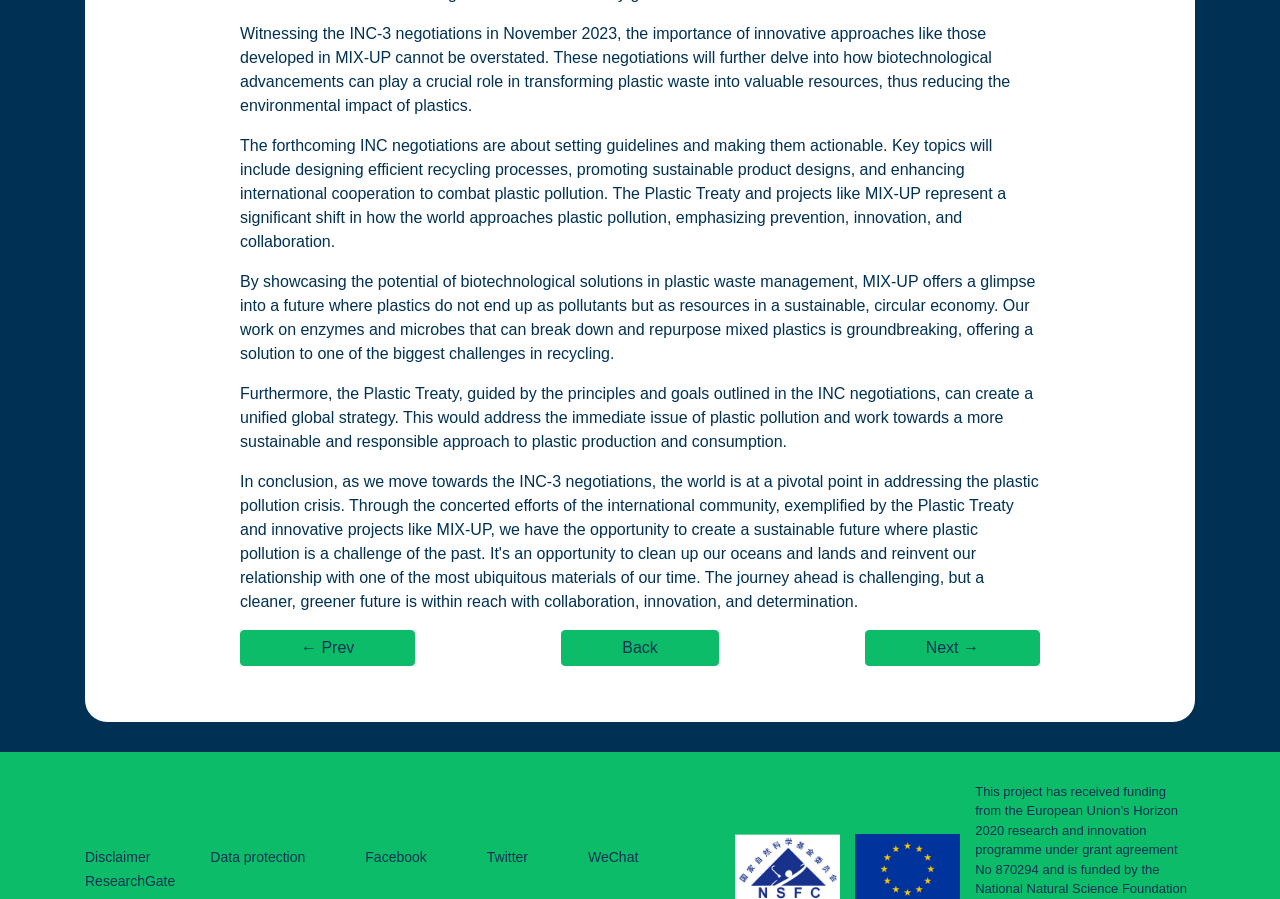Find the bounding box coordinates of the area that needs to be clicked in order to achieve the following instruction: "View disclaimer information". The coordinates should be specified as four float numbers between 0 and 1, i.e., [left, top, right, bottom].

[0.066, 0.945, 0.117, 0.962]